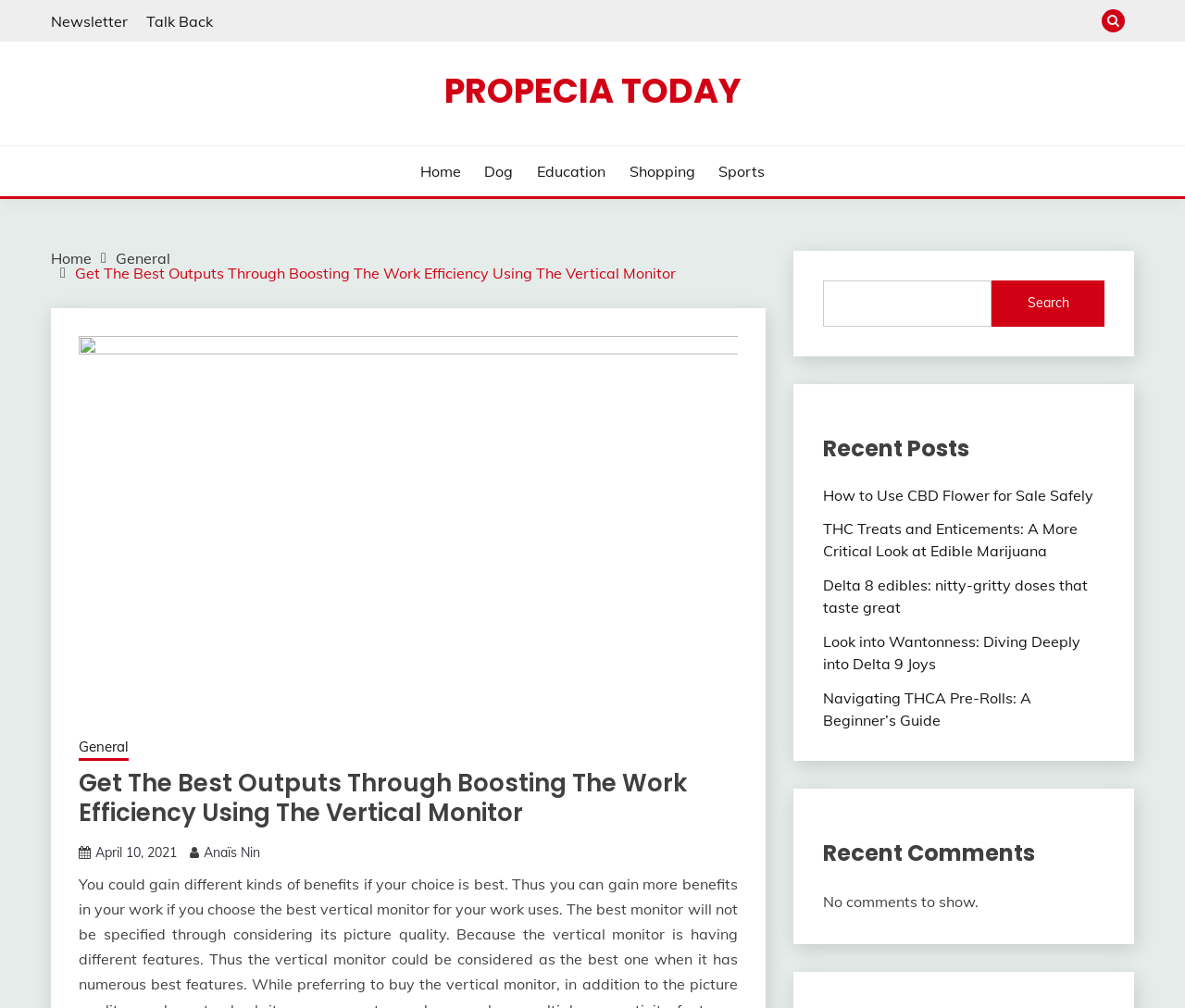Use one word or a short phrase to answer the question provided: 
What is the purpose of the search box?

To search the website